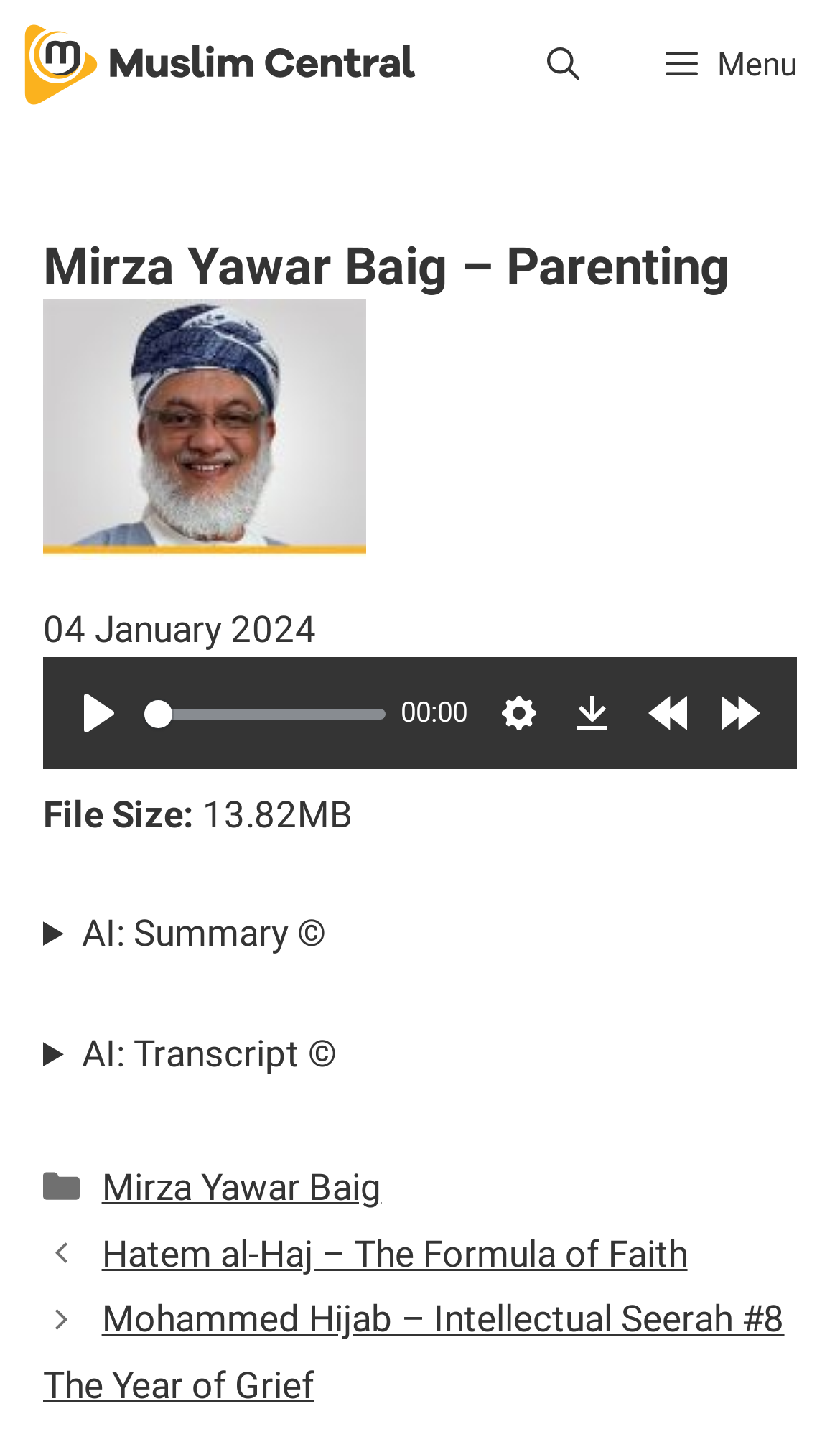From the webpage screenshot, predict the bounding box of the UI element that matches this description: "Rewind 10s".

[0.753, 0.468, 0.835, 0.515]